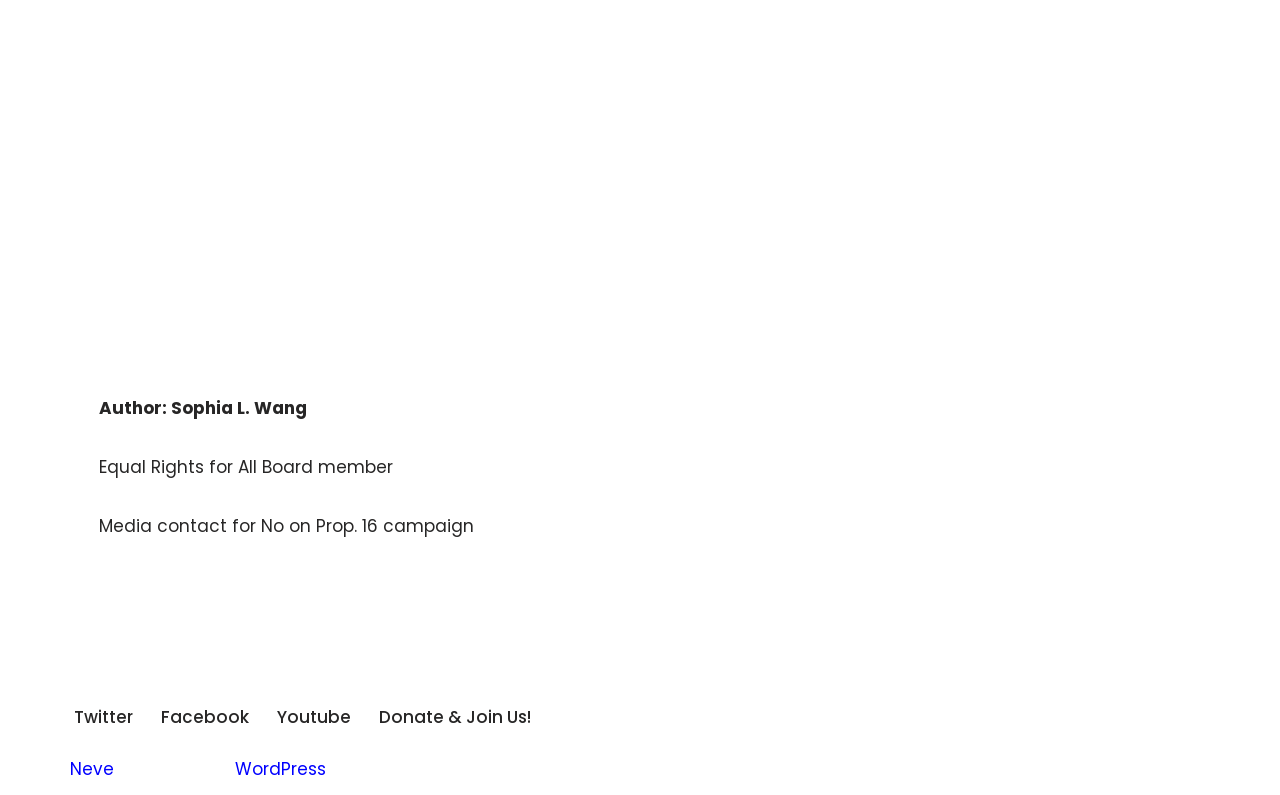What is the purpose of the 'Donate & Join Us!' link?
Answer the question with as much detail as possible.

The webpage contains a link element with the text 'Donate & Join Us!', which suggests that the link is intended for users to donate or join a cause, likely related to the Equal Rights for All organization.